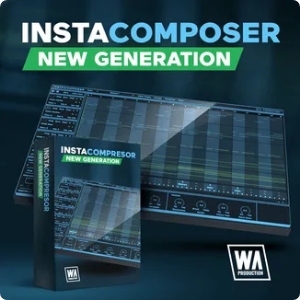Deliver an in-depth description of the image, highlighting major points.

The image features the promotional graphic for "InstaComposer," labeled as "New Generation," produced by WA Production. The design showcases a sleek digital interface displaying various sound editing or composing tools, emphasizing a modern and user-friendly aesthetic. In front of the interface, there's a box graphic representing the software product itself, prominently featuring the name "INSTA COMPOSER" along with the tagline "NEW GENERATION." The overall color scheme includes shades of blue and black, creating a professional look that appeals to music producers and sound designers seeking innovative tools to enhance their creative process.